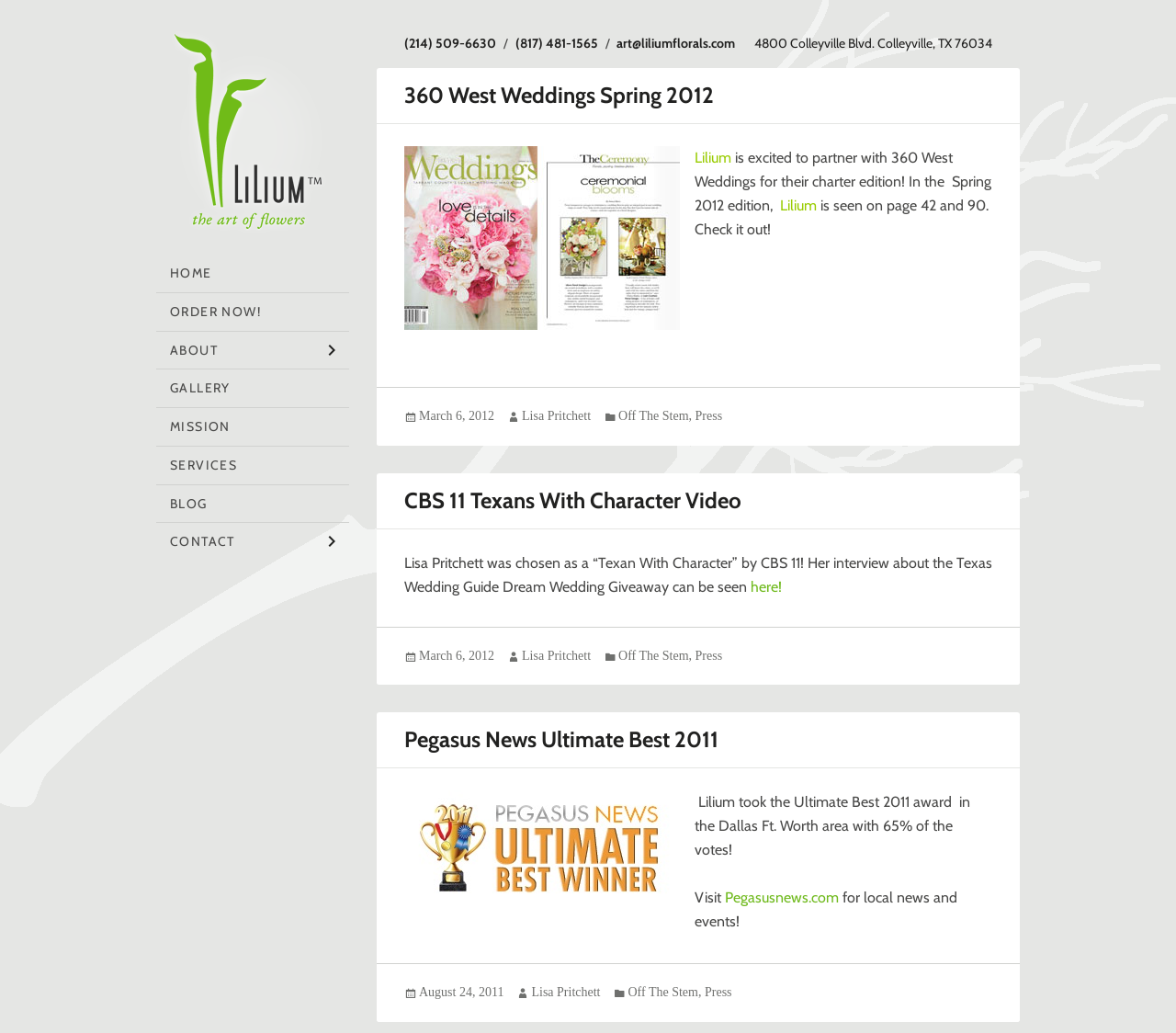Who is the author of the latest article?
Answer the question using a single word or phrase, according to the image.

Lisa Pritchett